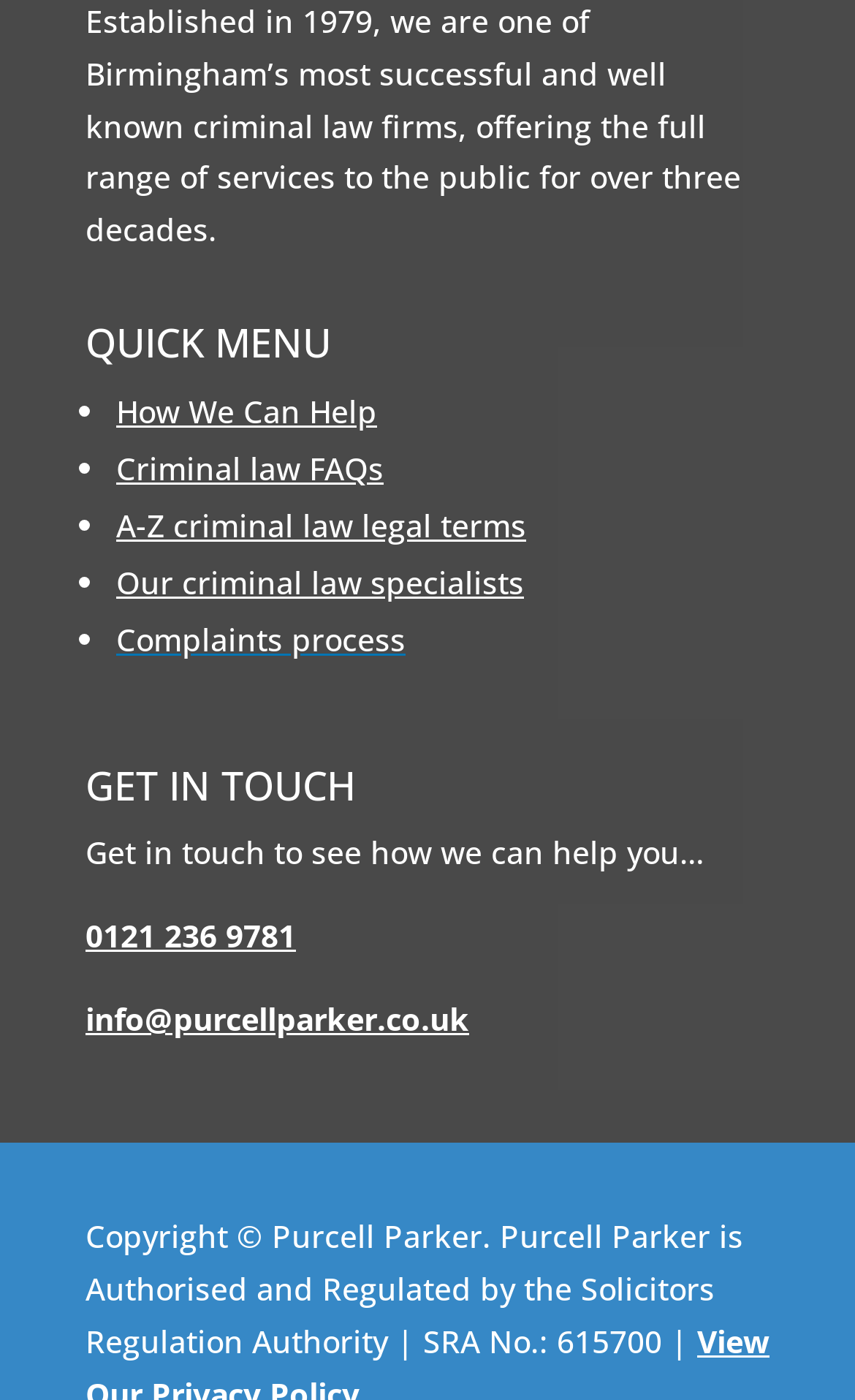Please determine the bounding box coordinates for the UI element described here. Use the format (top-left x, top-left y, bottom-right x, bottom-right y) with values bounded between 0 and 1: Complaints process

[0.136, 0.442, 0.474, 0.471]